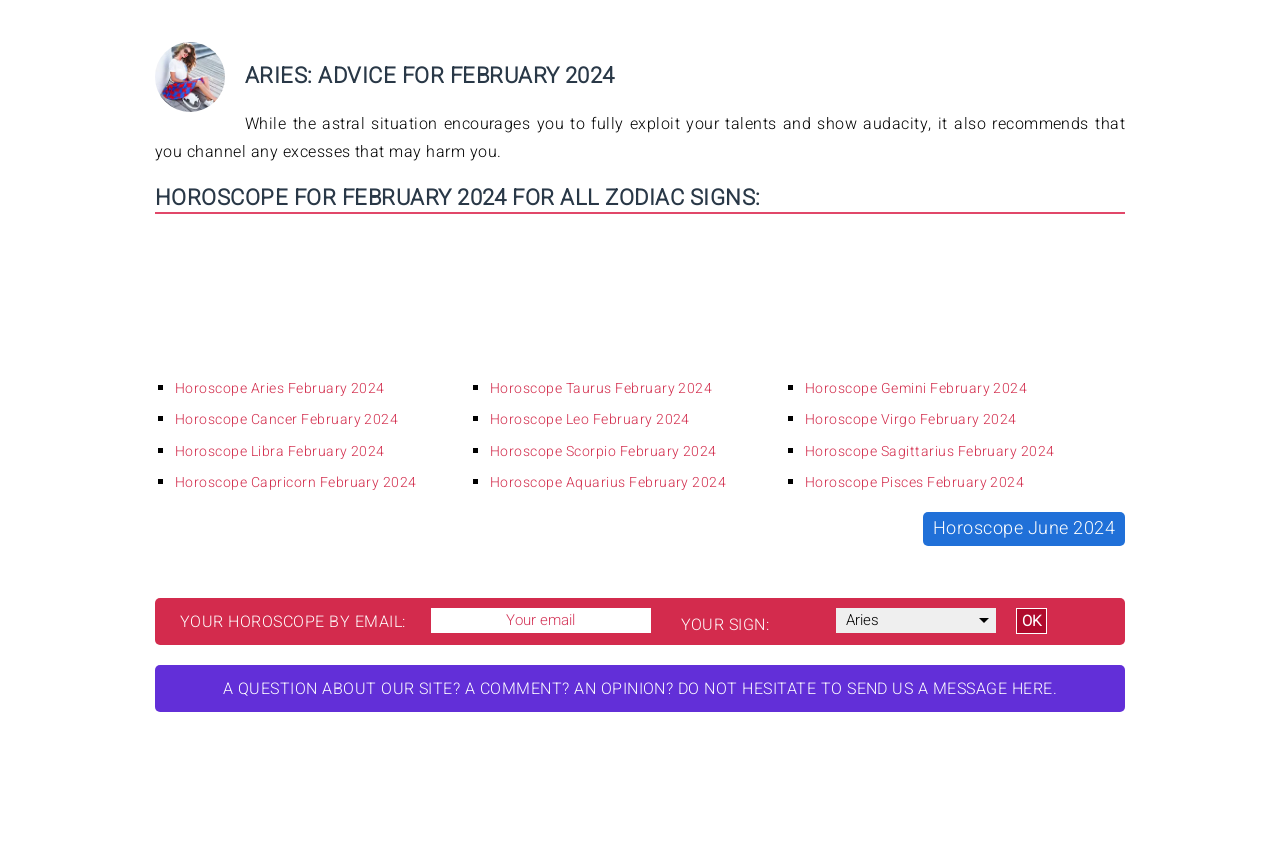Using a single word or phrase, answer the following question: 
What is the topic of the advice given to Aries in February 2024?

Talent and audacity